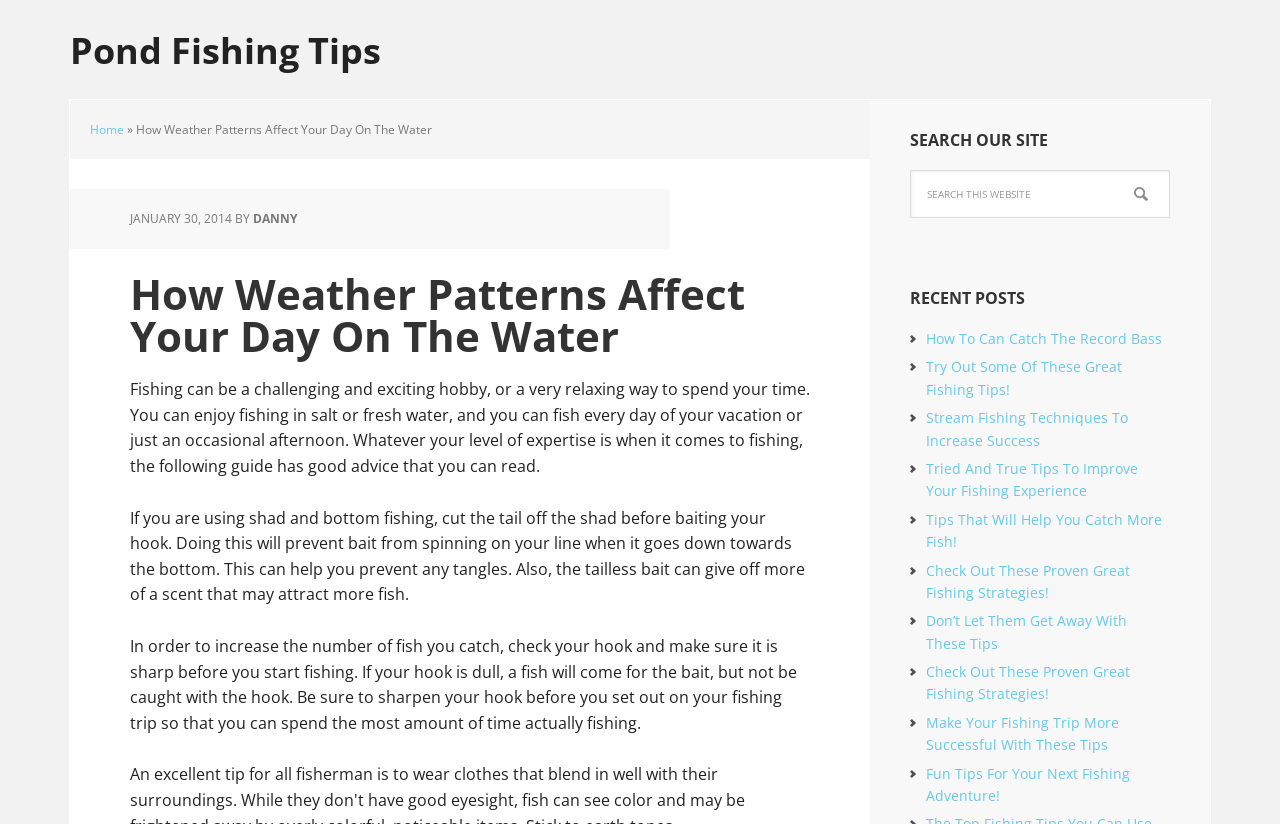What is the topic of the article?
Analyze the screenshot and provide a detailed answer to the question.

The topic of the article can be determined by reading the heading 'How Weather Patterns Affect Your Day On The Water' and the static text 'Fishing can be a challenging and exciting hobby, or a very relaxing way to spend your time...' which indicates that the article is about fishing.